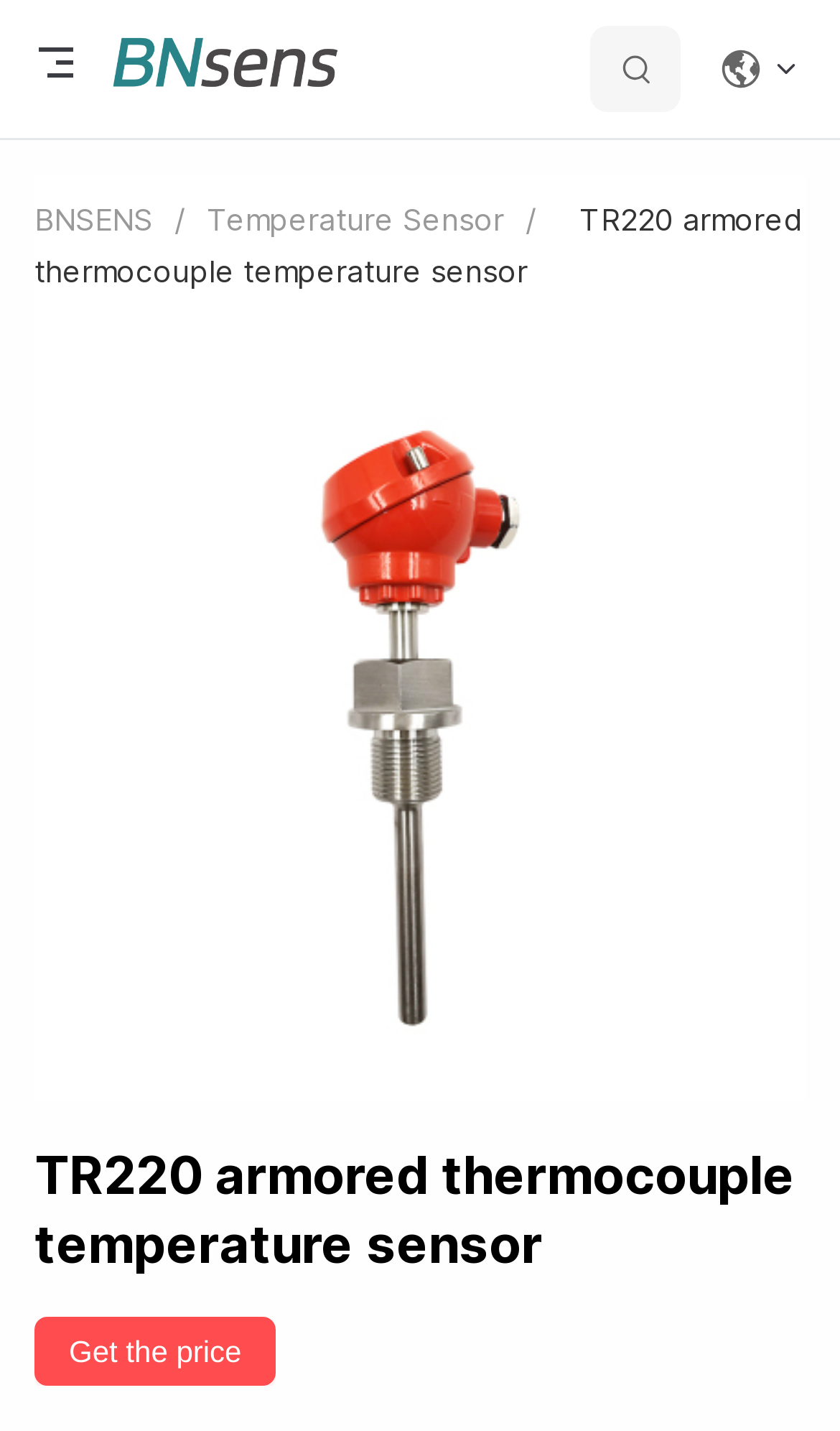Describe all the visual and textual components of the webpage comprehensively.

The webpage is about the TR220 armored thermocouple temperature sensor. At the top left, there is a button to open the menu. Next to it, on the top center, is the logo of the company, which is an image. On the top right, there are two buttons: "Search datas" and "Change language", each accompanied by a small image.

Below the top section, there is a navigation bar with links to "BNSENS", "Temperature Sensor", and a separator slash in between. The main title of the page, "TR220 armored thermocouple temperature sensor", is displayed prominently below the navigation bar.

The main content of the page is divided into two sections. On the left, there is a group of elements, including a link to "cover" with an accompanying image, which takes up most of the space. On the right, there is a heading with the same title as the main title, followed by a "Get the price" button at the bottom.

Overall, the webpage has a simple and organized layout, with a focus on presenting information about the TR220 armored thermocouple temperature sensor.